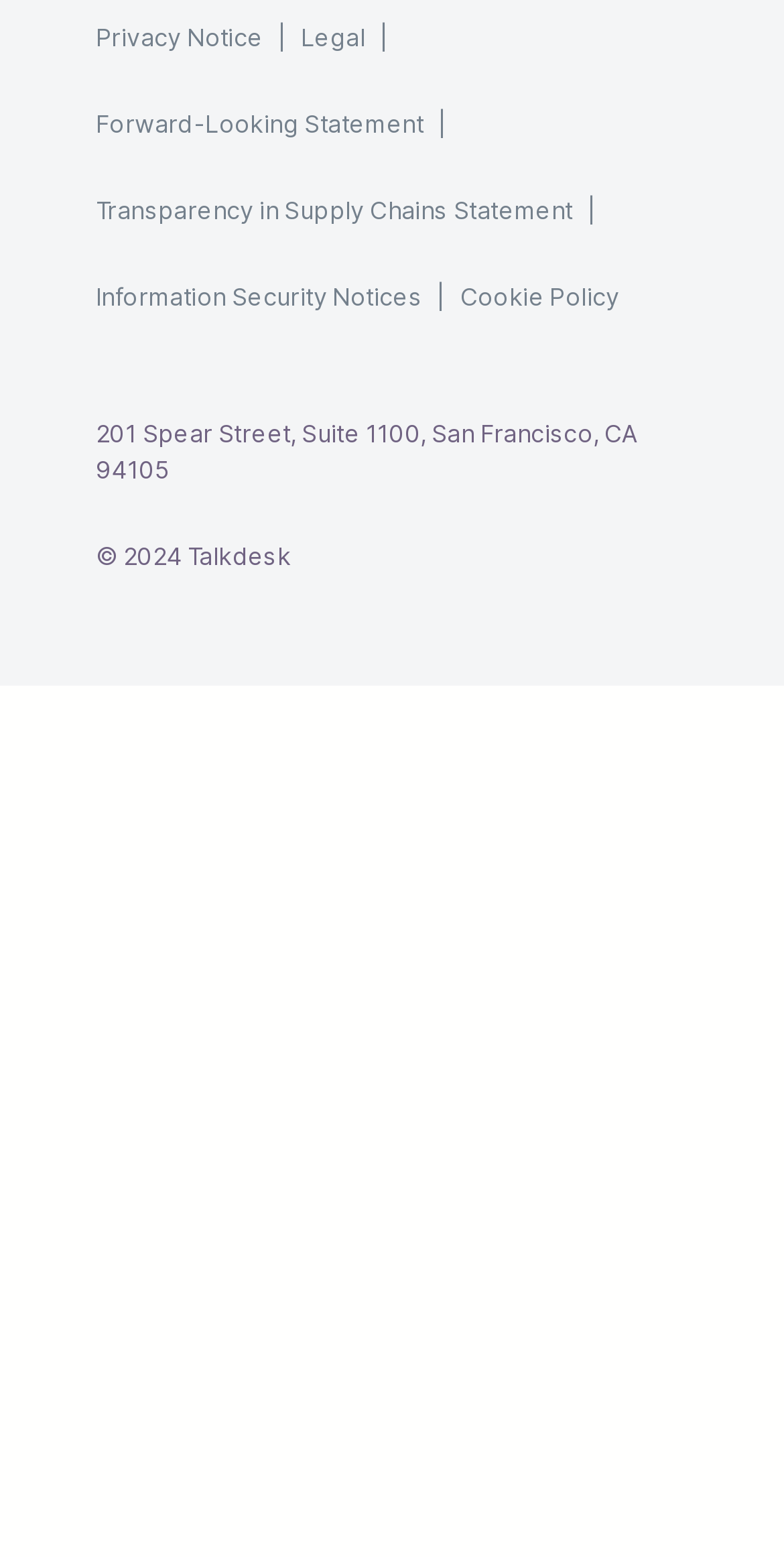Give a one-word or short phrase answer to the question: 
What is the address of Talkdesk?

201 Spear Street, Suite 1100, San Francisco, CA 94105